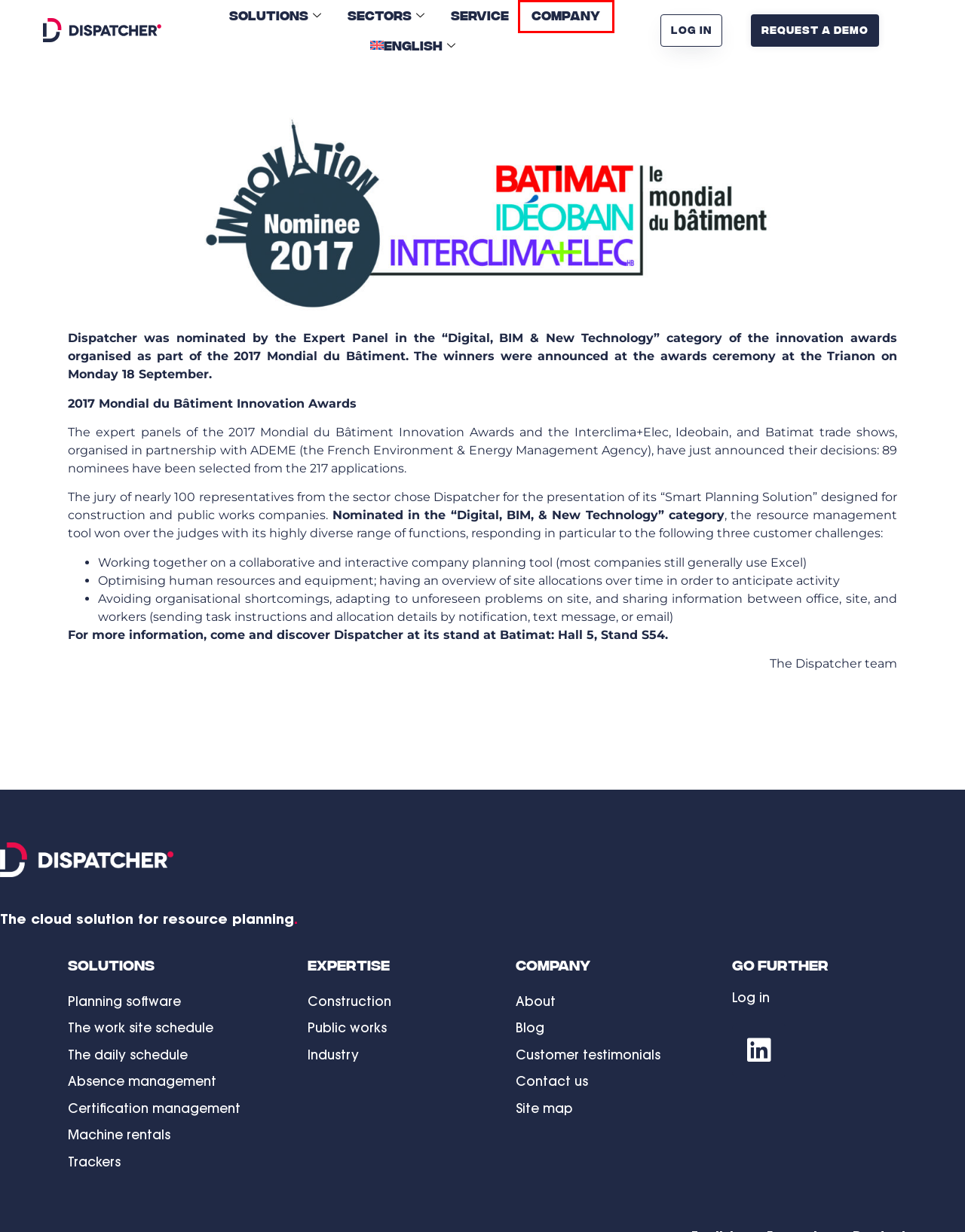You have a screenshot of a webpage with a red bounding box around an element. Select the webpage description that best matches the new webpage after clicking the element within the red bounding box. Here are the descriptions:
A. Construction site planning software | Dispatcher
B. Tracker solution for construction and rental companies | Dispatcher
C. Dispatcher | Business digitalisation specialist
D. Tool for construction companies | Dispatcher
E. Construction and planning blog | Dispatcher
F. Our customer testimonials | Dispatcher
G. Dispatcher | Contact our Dispatcher team
H. Tool for public works companies | Dispatcher

C